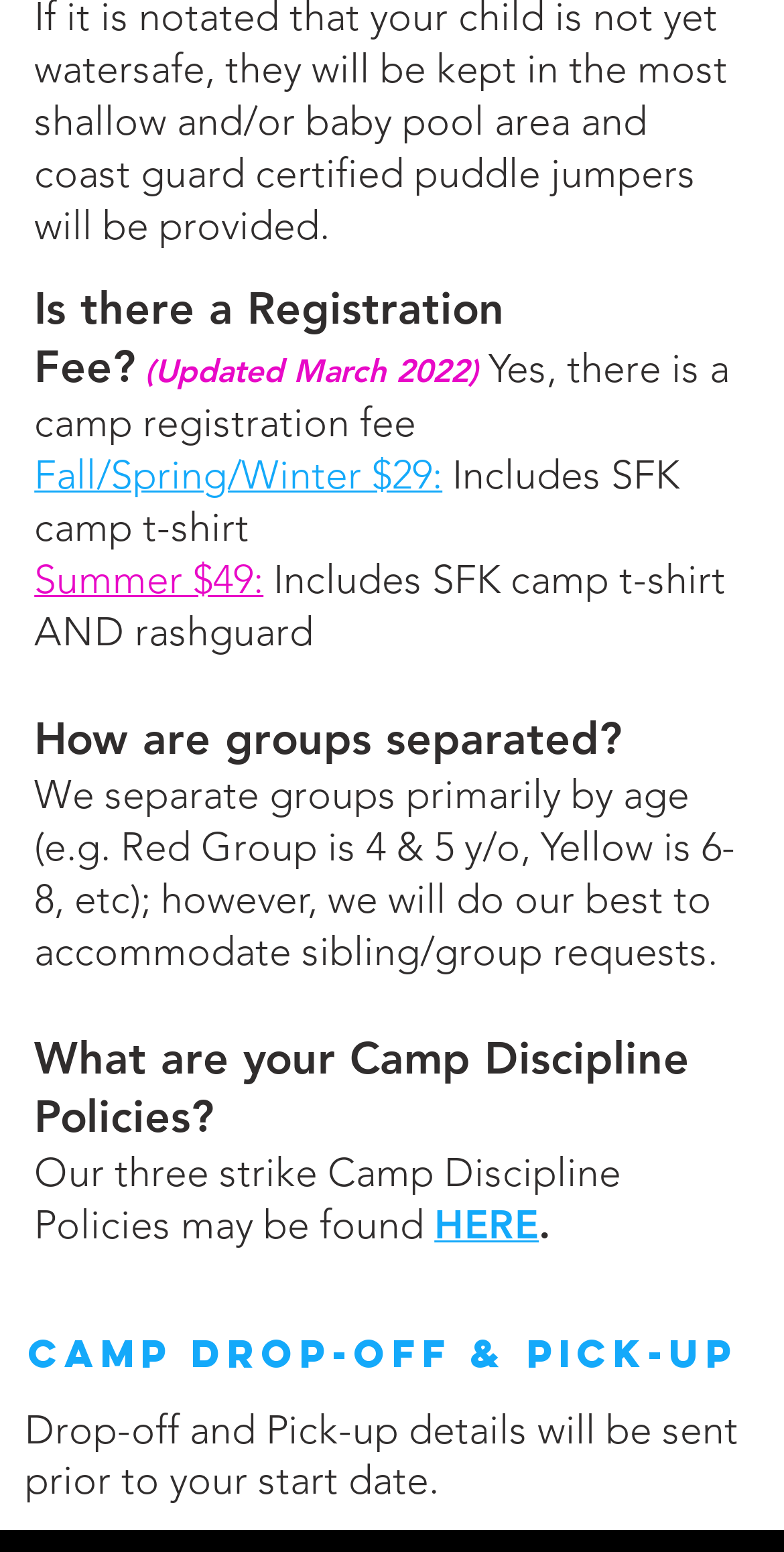Identify and provide the bounding box coordinates of the UI element described: "Hold Them". The coordinates should be formatted as [left, top, right, bottom], with each number being a float between 0 and 1.

None